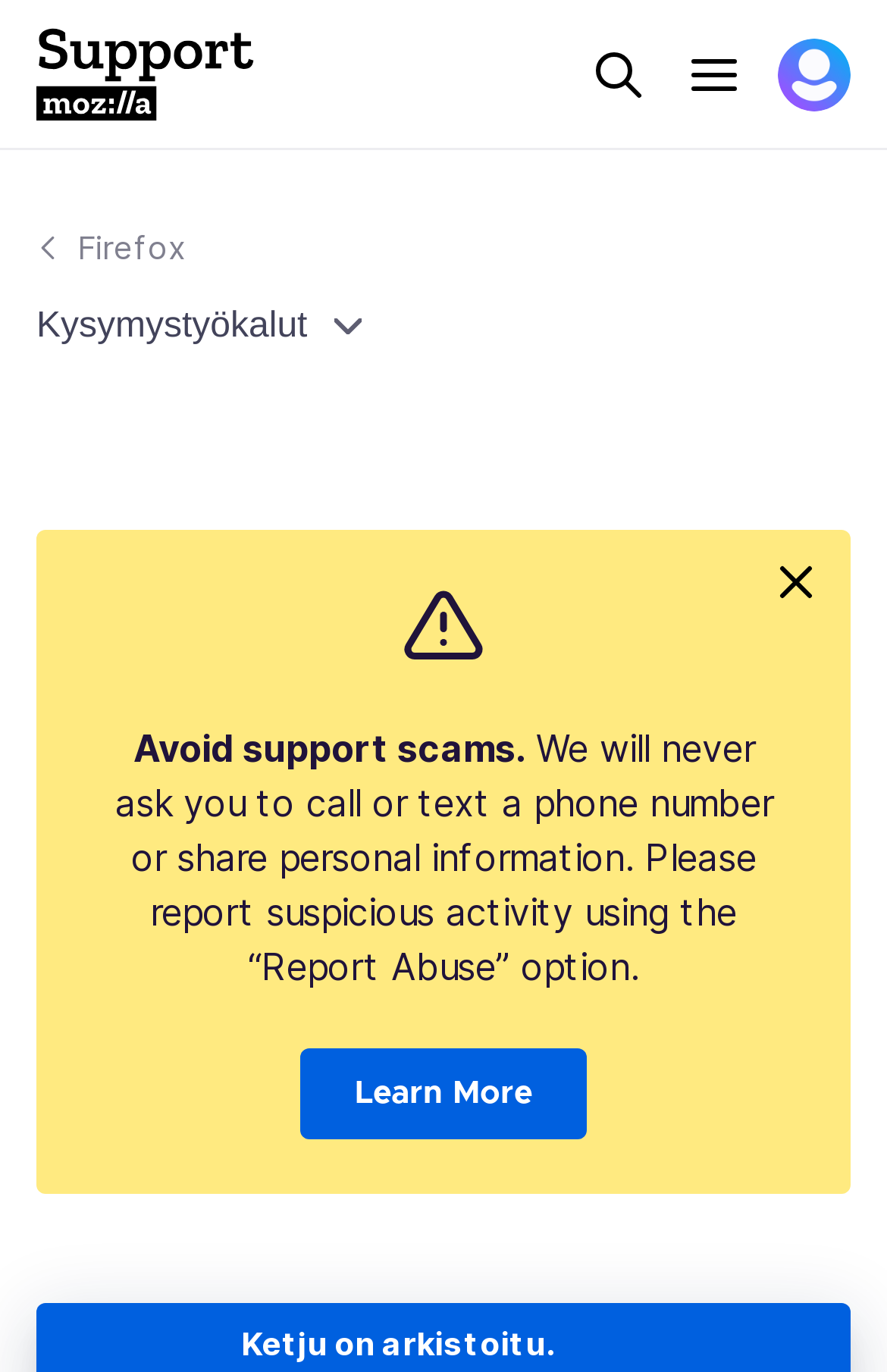Indicate the bounding box coordinates of the element that must be clicked to execute the instruction: "Click the Mozilla Support Logo". The coordinates should be given as four float numbers between 0 and 1, i.e., [left, top, right, bottom].

[0.041, 0.02, 0.287, 0.088]